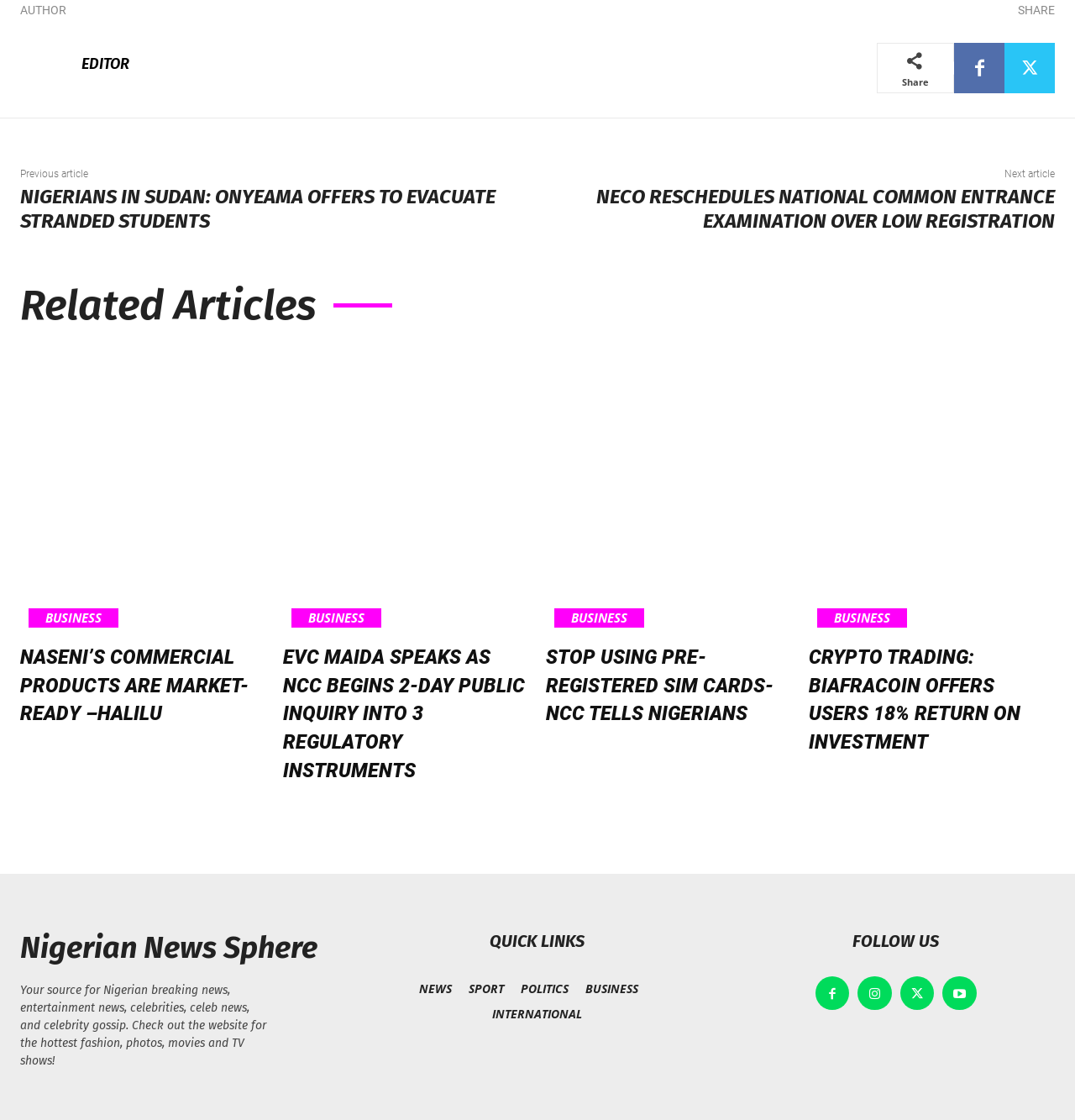Identify the bounding box coordinates of the element that should be clicked to fulfill this task: "Click on the 'Editor' link". The coordinates should be provided as four float numbers between 0 and 1, i.e., [left, top, right, bottom].

[0.019, 0.038, 0.073, 0.076]